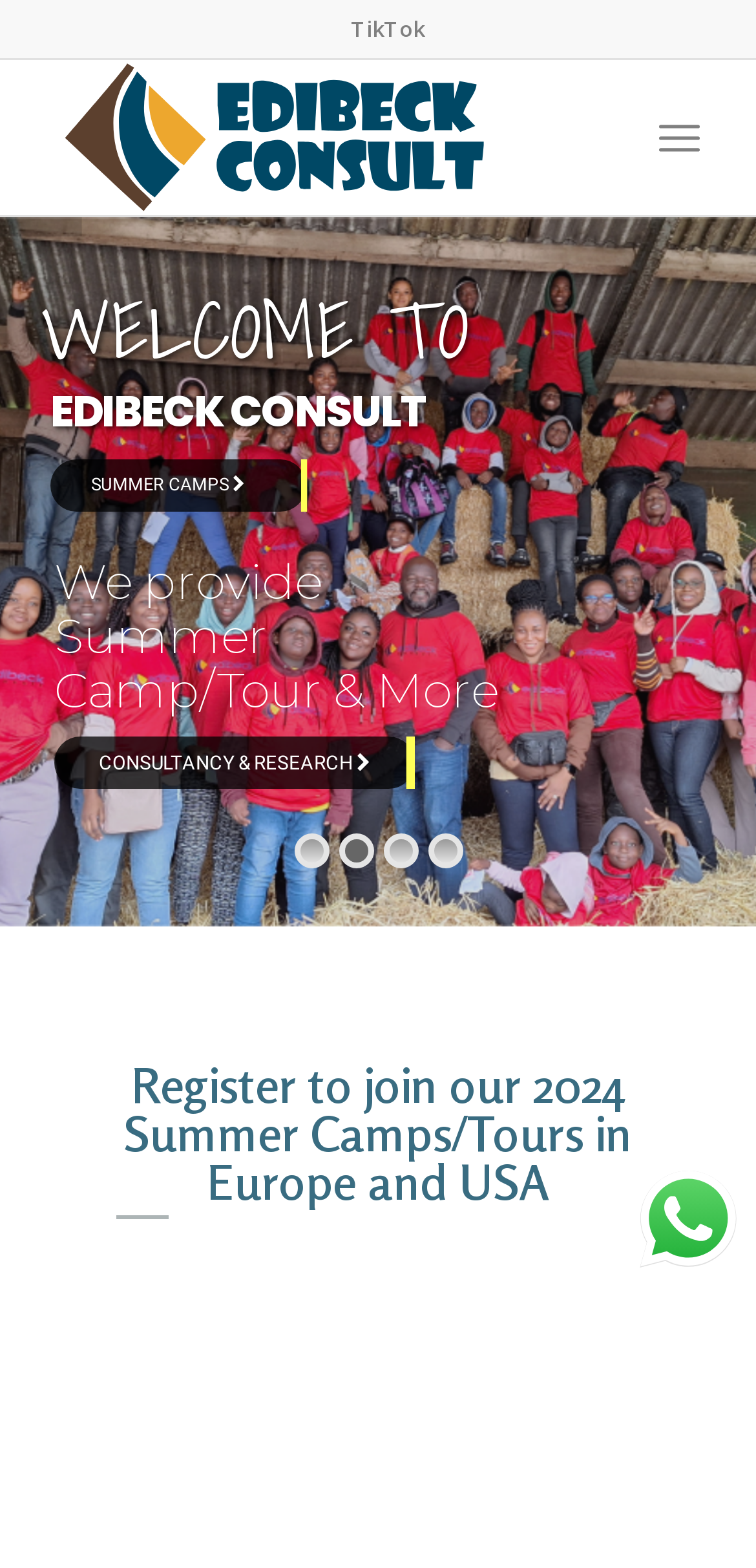Based on the element description "TikTok", predict the bounding box coordinates of the UI element.

[0.464, 0.0, 0.562, 0.036]